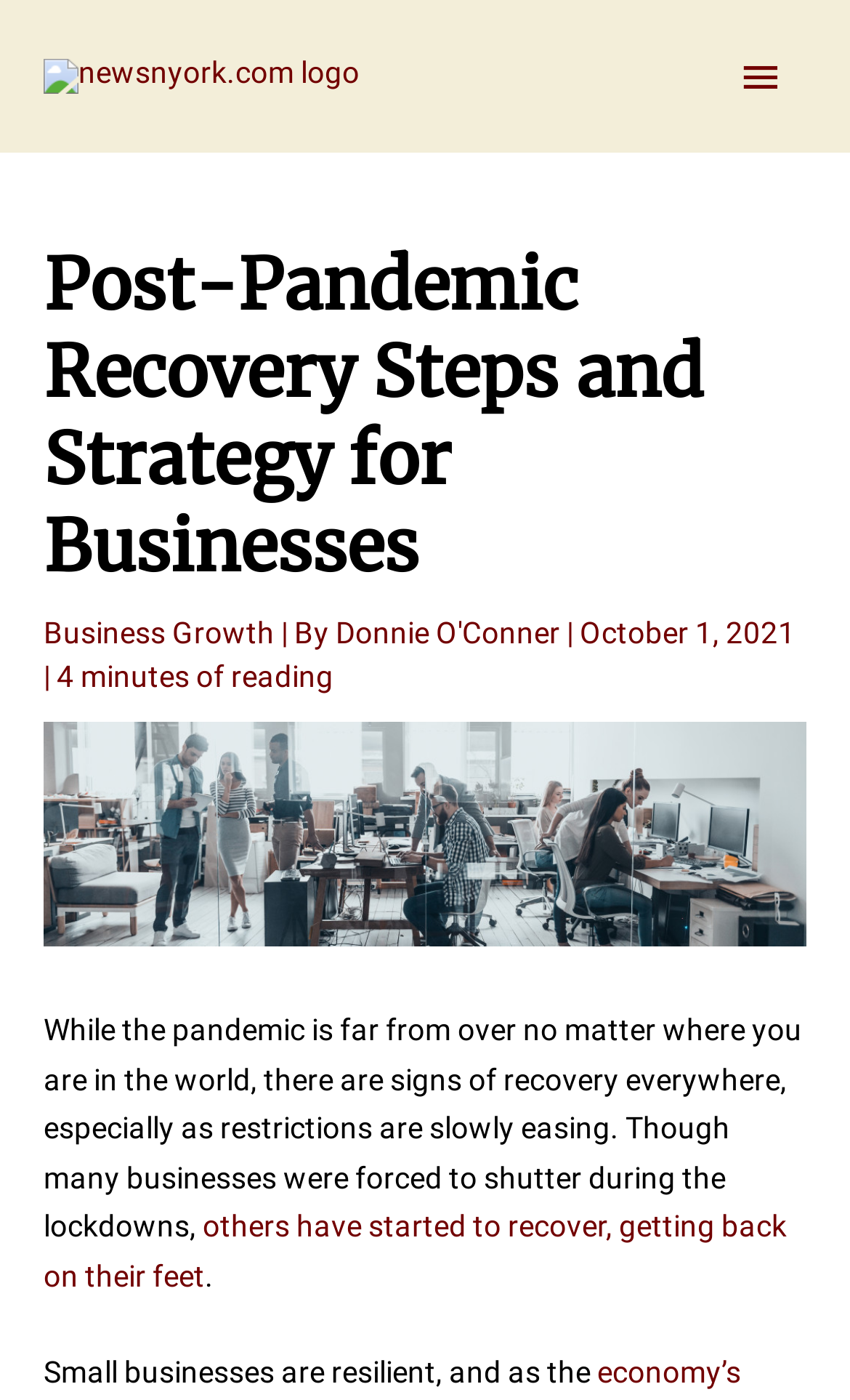For the element described, predict the bounding box coordinates as (top-left x, top-left y, bottom-right x, bottom-right y). All values should be between 0 and 1. Element description: alt="newsnyork.com logo"

[0.051, 0.04, 0.423, 0.065]